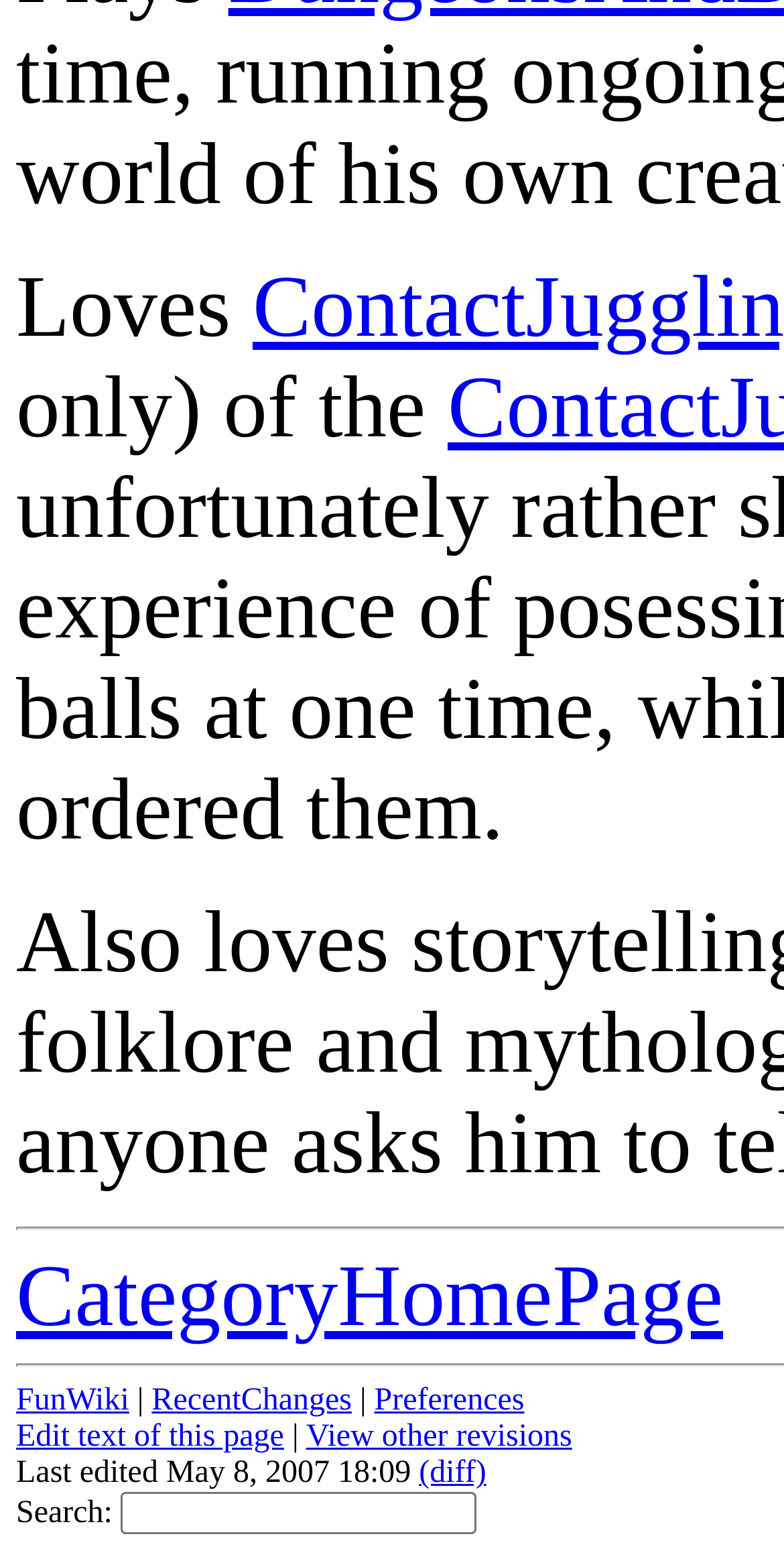From the webpage screenshot, predict the bounding box coordinates (top-left x, top-left y, bottom-right x, bottom-right y) for the UI element described here: View other revisions

[0.39, 0.906, 0.73, 0.928]